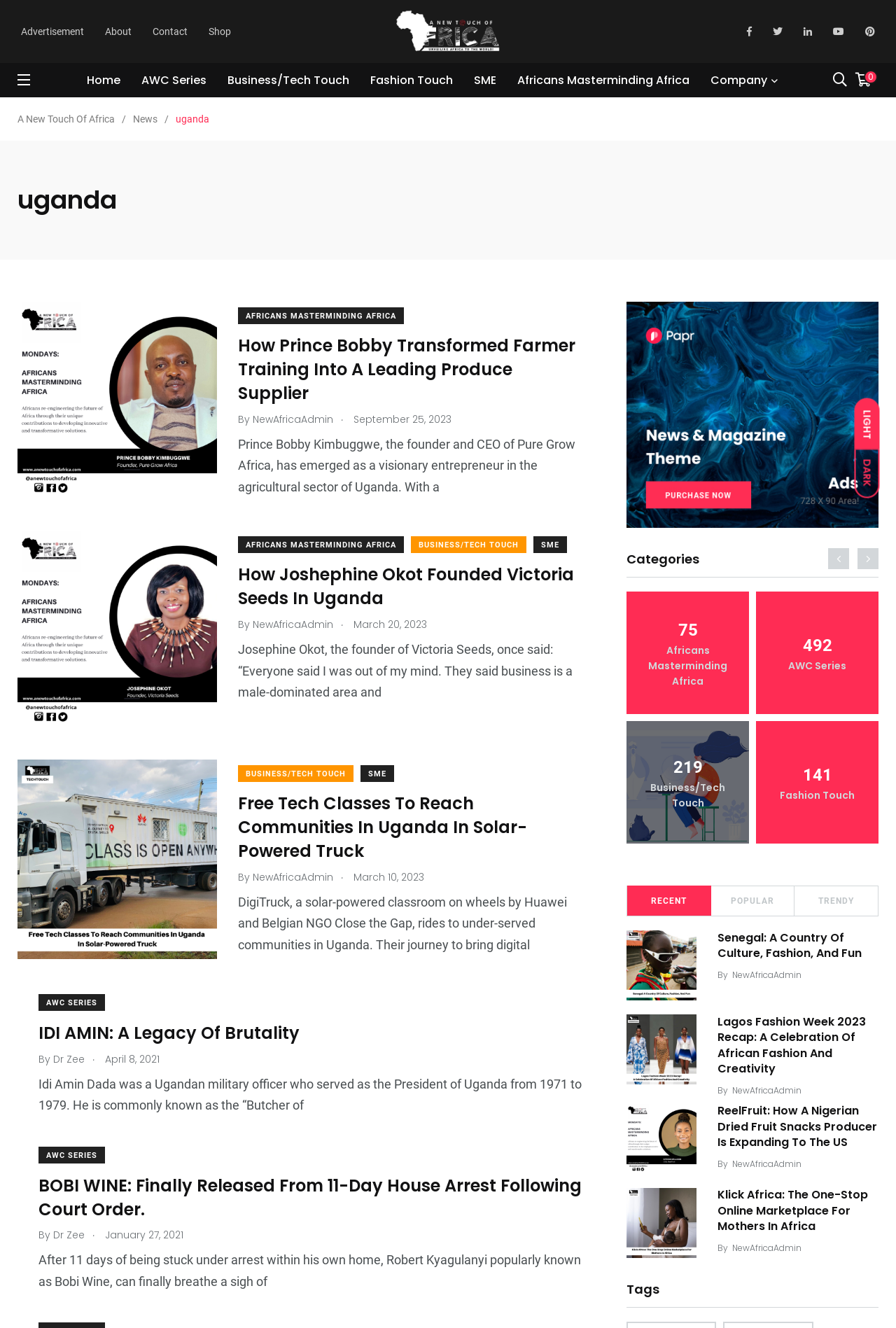Please indicate the bounding box coordinates for the clickable area to complete the following task: "Switch to light mode". The coordinates should be specified as four float numbers between 0 and 1, i.e., [left, top, right, bottom].

[0.954, 0.3, 0.982, 0.338]